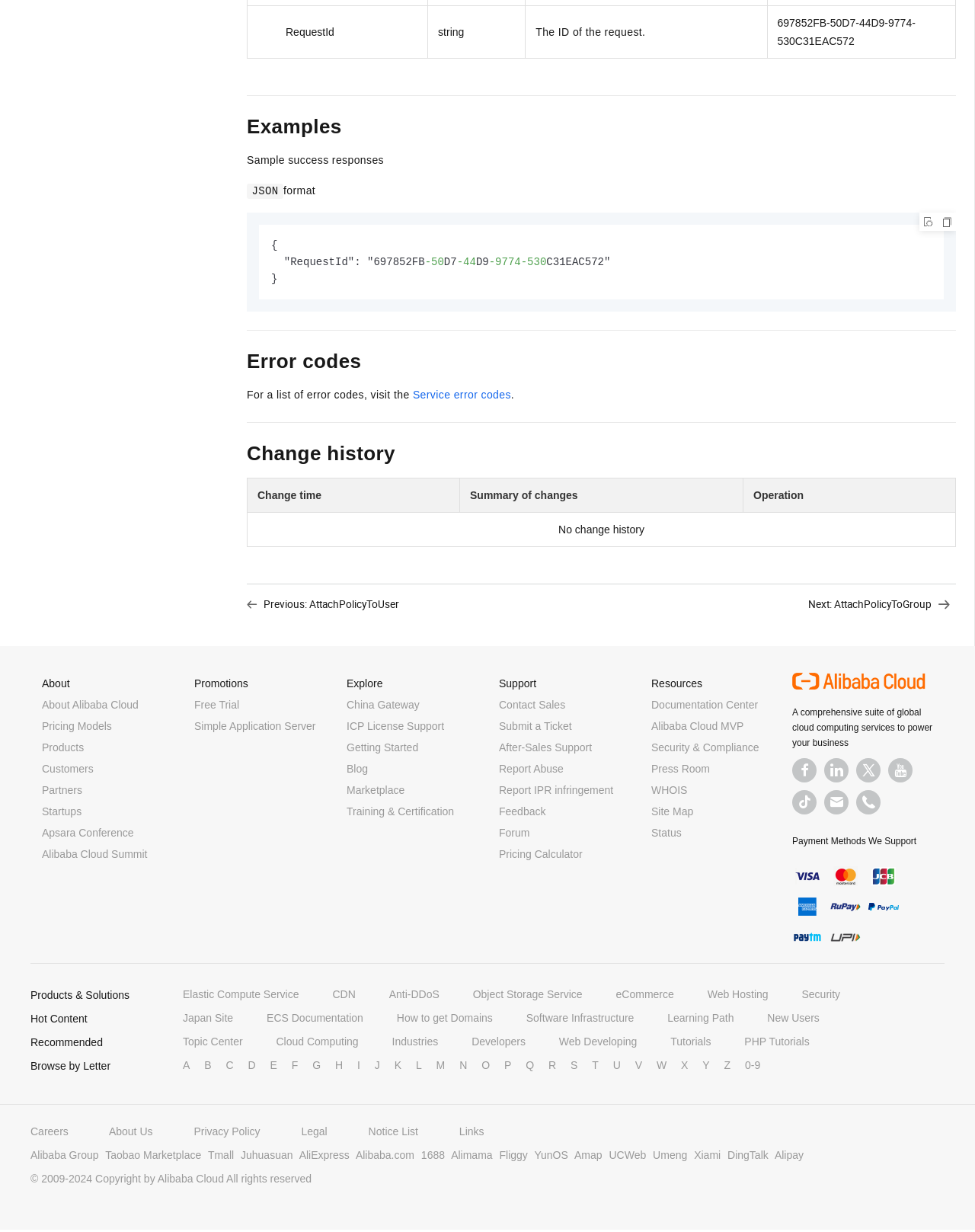Can you provide the bounding box coordinates for the element that should be clicked to implement the instruction: "Copy the code"?

[0.962, 0.173, 0.98, 0.188]